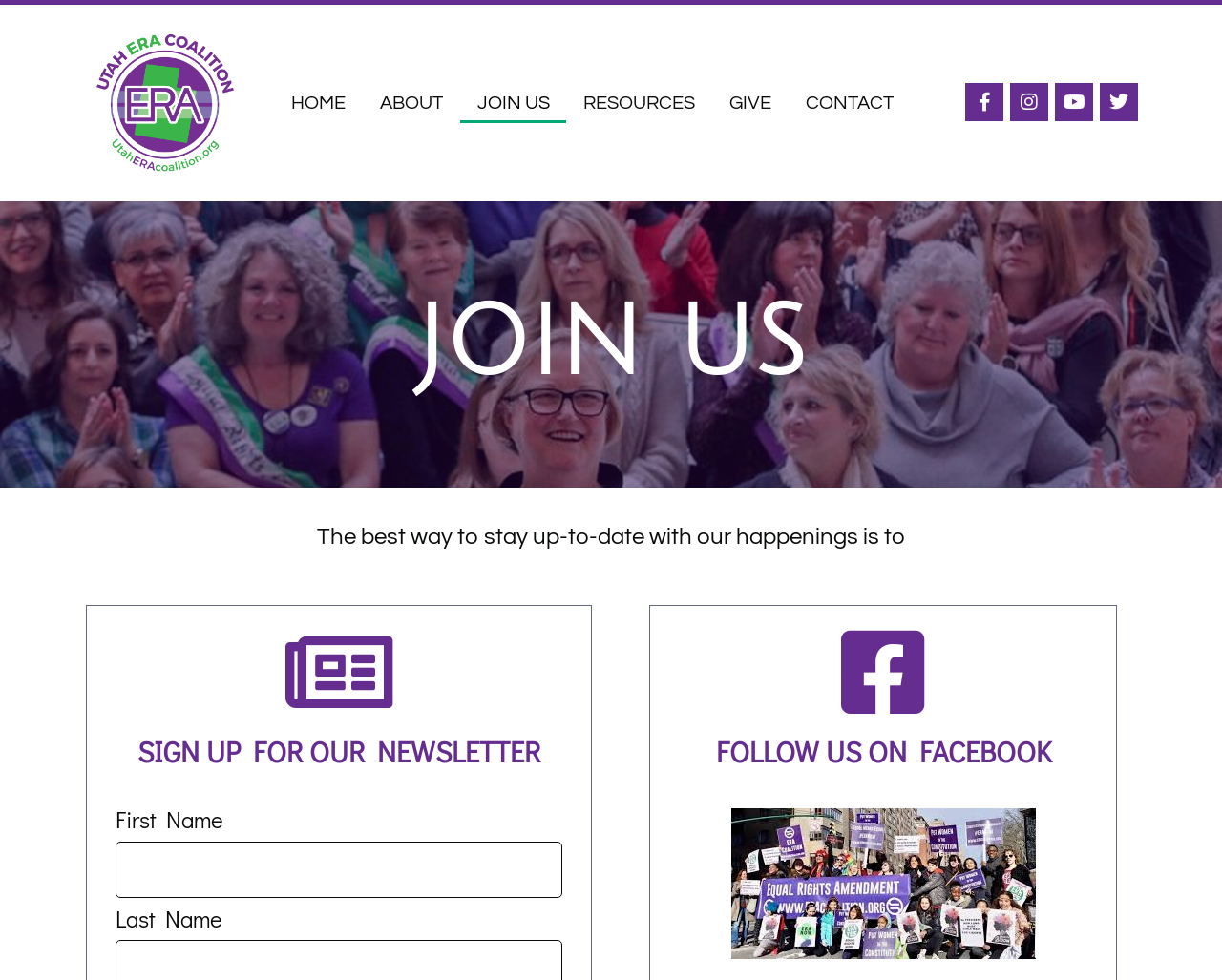Find the bounding box coordinates for the area that should be clicked to accomplish the instruction: "Follow us on Facebook".

[0.586, 0.748, 0.86, 0.786]